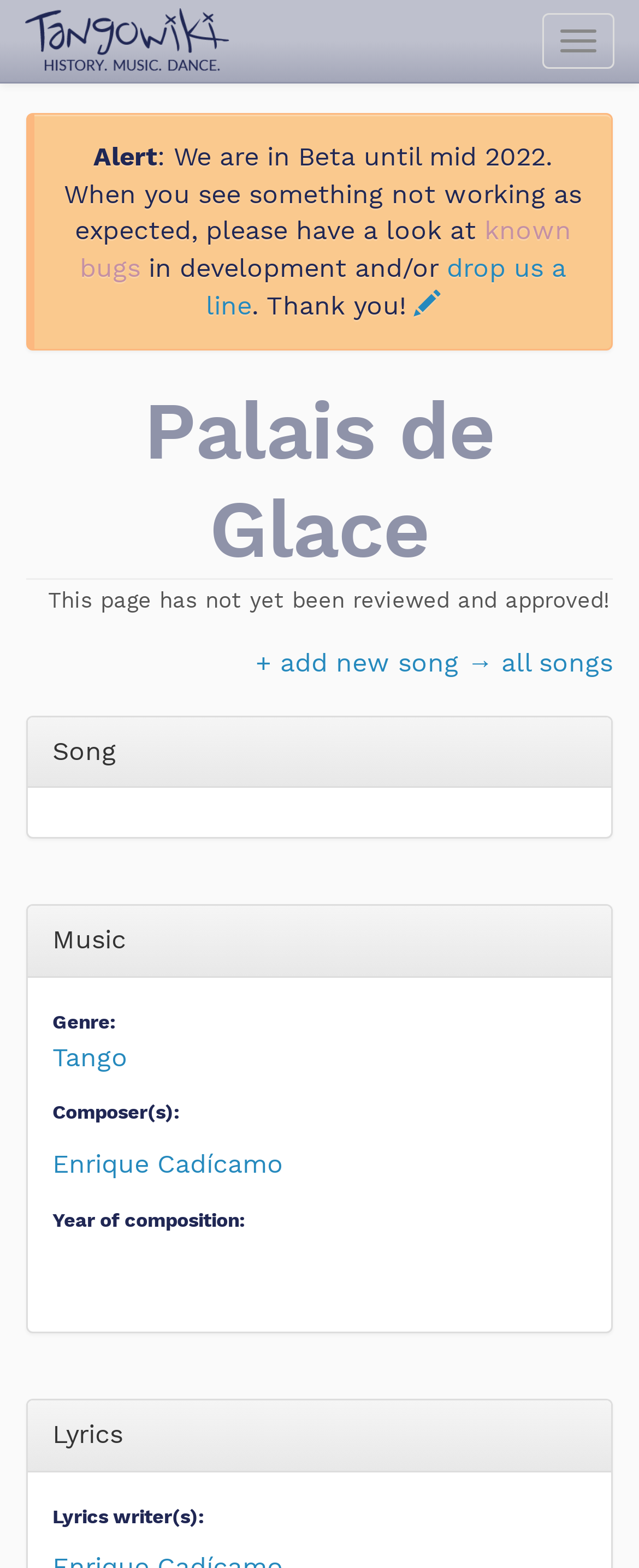Find the bounding box coordinates of the element you need to click on to perform this action: 'View known bugs'. The coordinates should be represented by four float values between 0 and 1, in the format [left, top, right, bottom].

[0.124, 0.137, 0.894, 0.181]